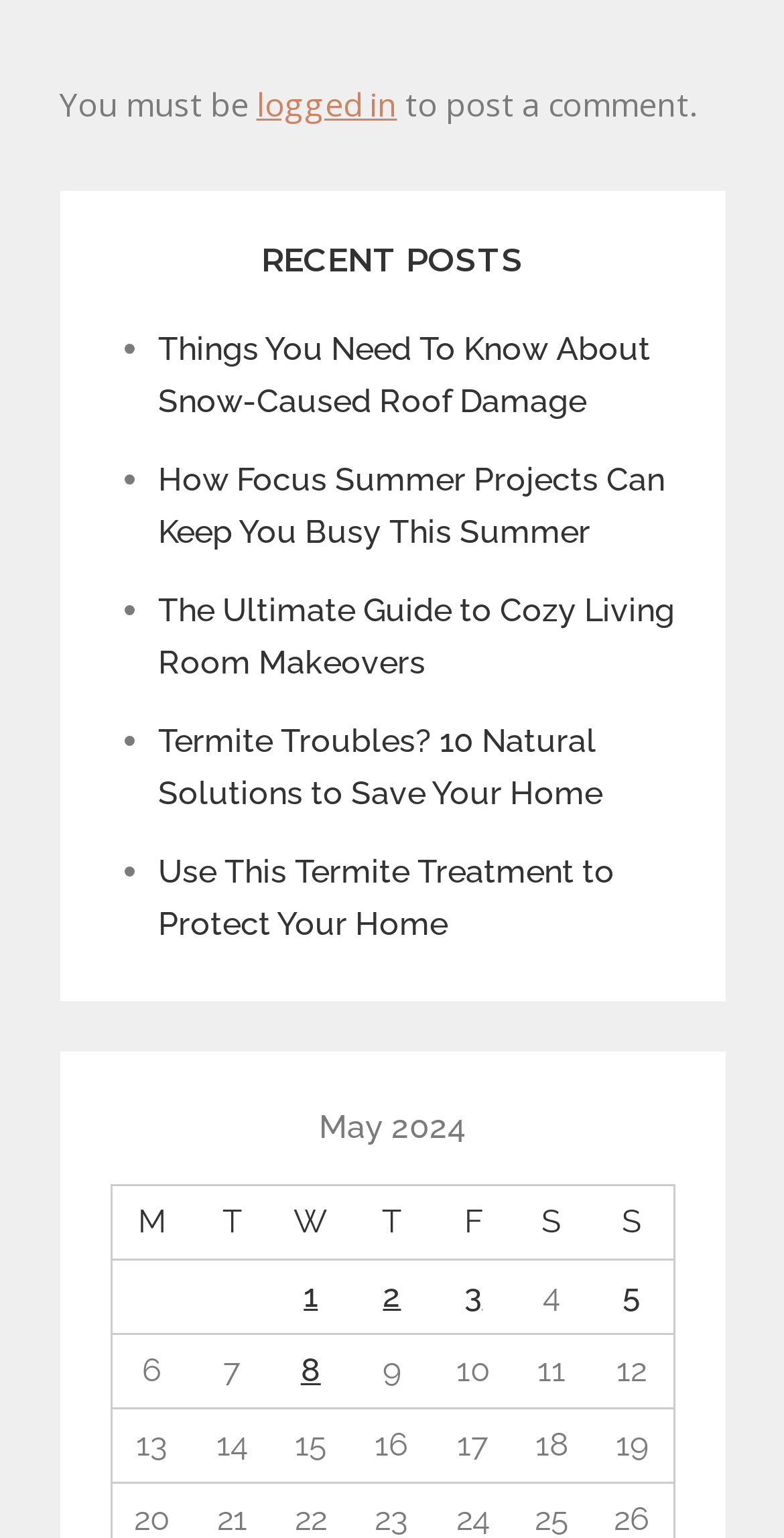Answer this question in one word or a short phrase: What is the date of the post 'Posts published on May 1, 2024'?

May 1, 2024